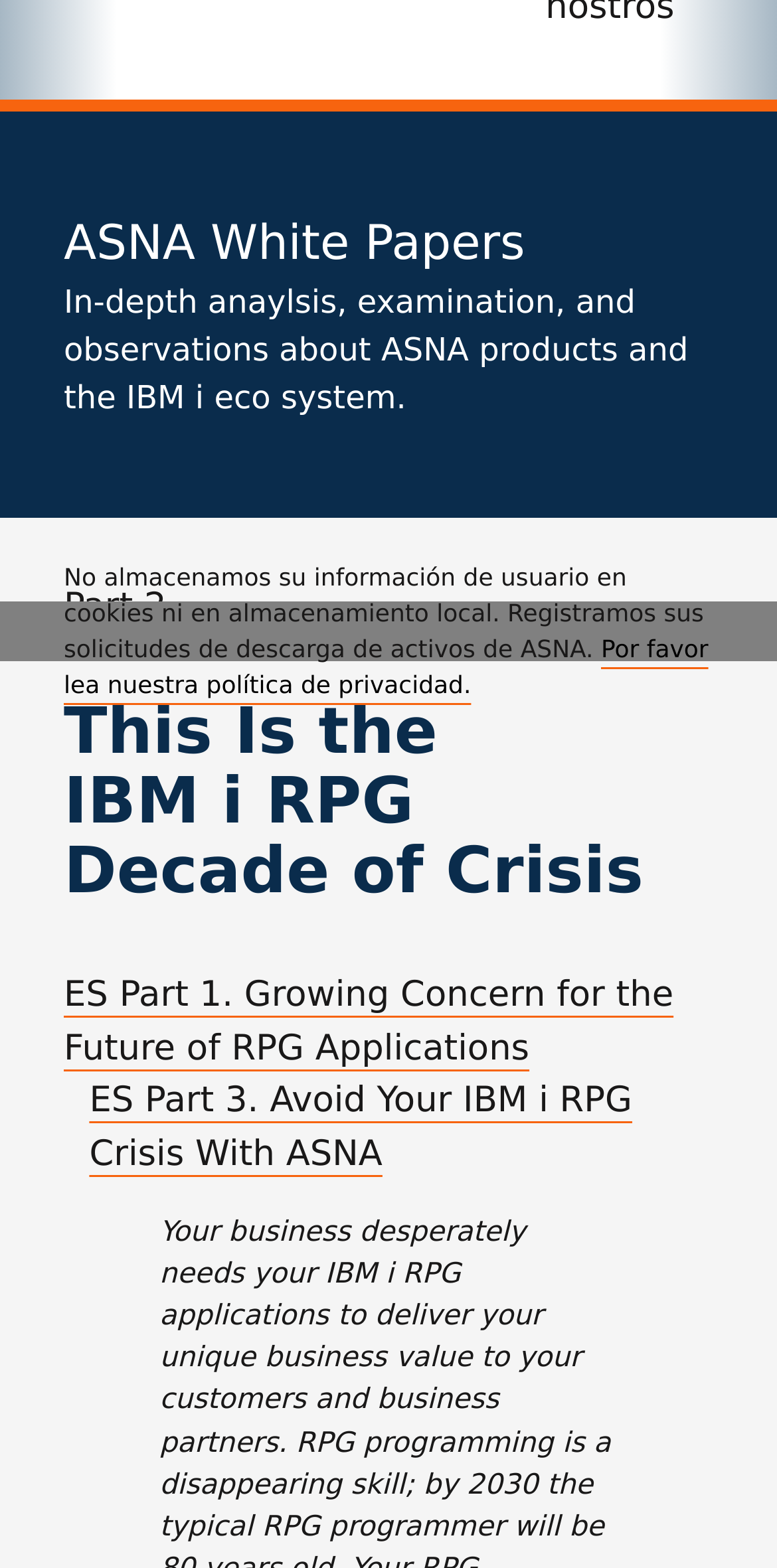From the webpage screenshot, identify the region described by Monarch CocoonMonarch Migration Console. Provide the bounding box coordinates as (top-left x, top-left y, bottom-right x, bottom-right y), with each value being a floating point number between 0 and 1.

[0.171, 0.162, 0.909, 0.218]